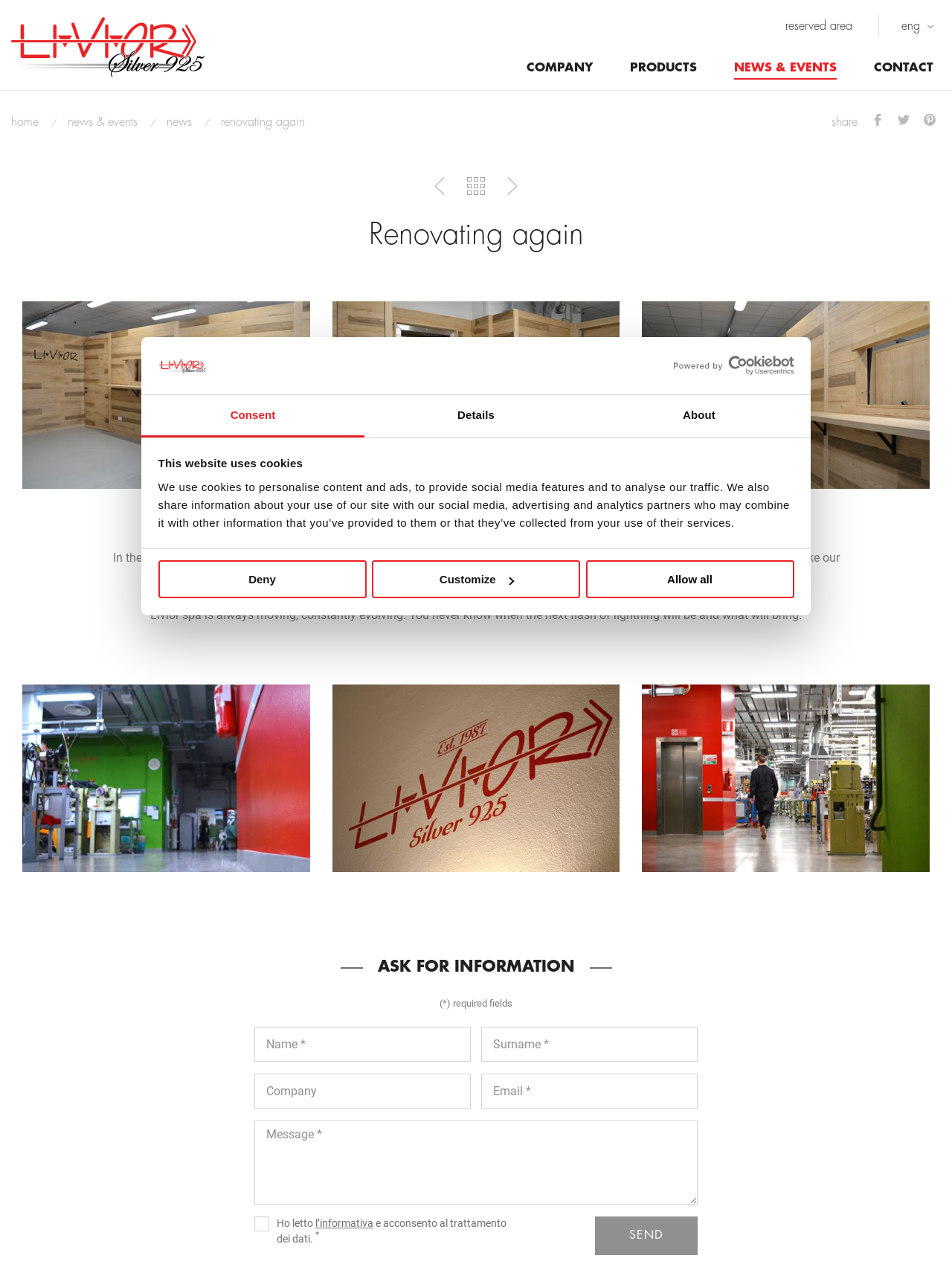Describe all the key features and sections of the webpage thoroughly.

The webpage is about Livior, a company that is renovating again. At the top, there is a dialog box about cookies, with a logo and a link to open in a new window. Below the dialog box, there is a tab list with three tabs: Consent, Details, and About. The Consent tab is selected by default.

On the left side of the page, there is a navigation menu with links to COMPANY, PRODUCTS, NEWS & EVENTS, CONTACT, and a reserved area. There is also a language selection link with an arrow-down icon.

In the main content area, there is a heading "Renovating again" followed by three images. Below the images, there are three paragraphs of text describing the company's philosophy and approach to innovation. The text is accompanied by three more images.

Further down the page, there is a section with a heading "ASK FOR INFORMATION" and a form with fields for name, surname, company, email, and message. The form also includes a checkbox to agree to the treatment of personal data, with a link to an informative page. Finally, there is a SEND button to submit the form.

At the bottom of the page, there are social media links to Facebook, Twitter, and Pinterest, as well as a link to the home page and a share button.